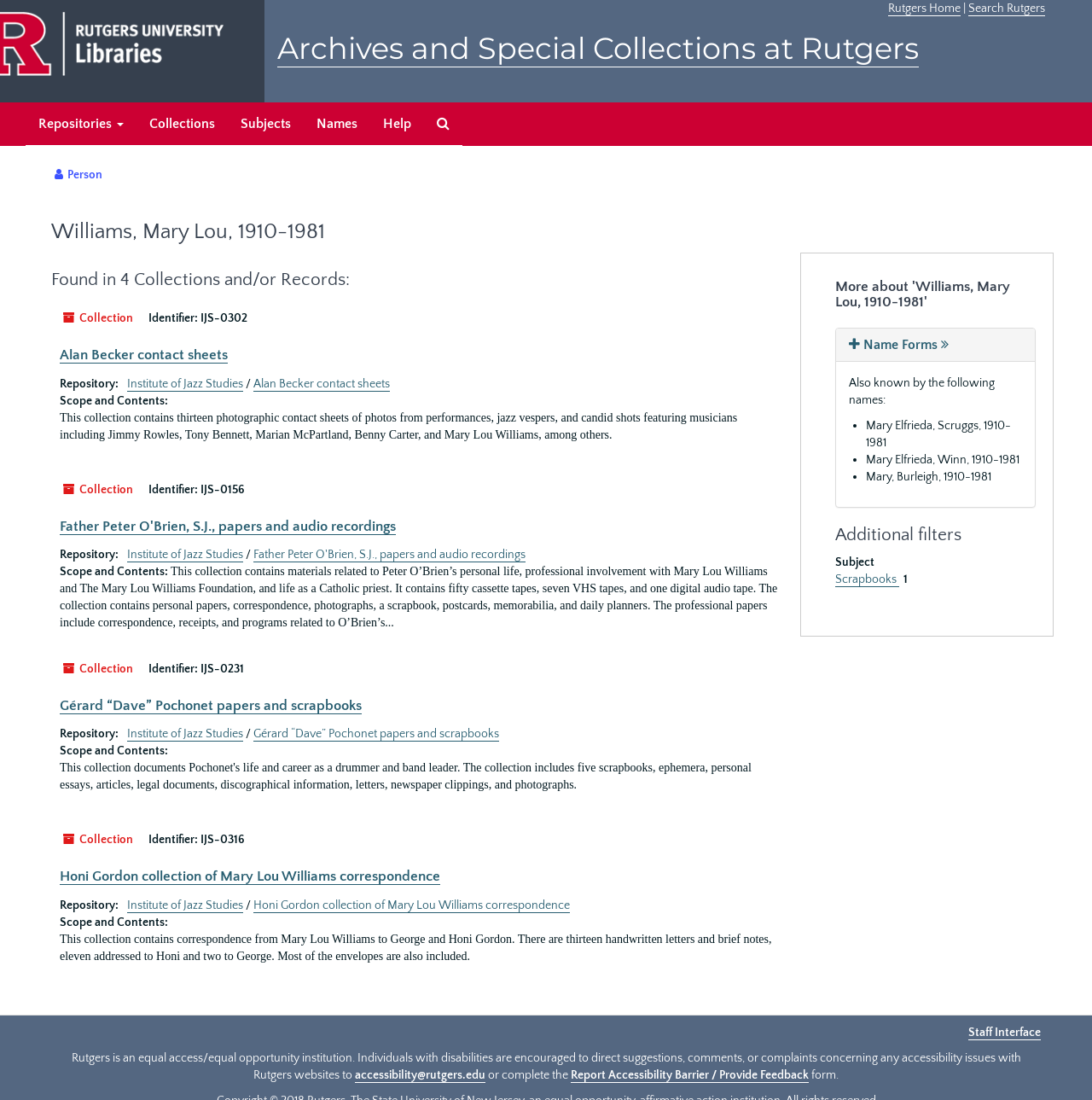Determine the bounding box coordinates of the element that should be clicked to execute the following command: "view article".

None